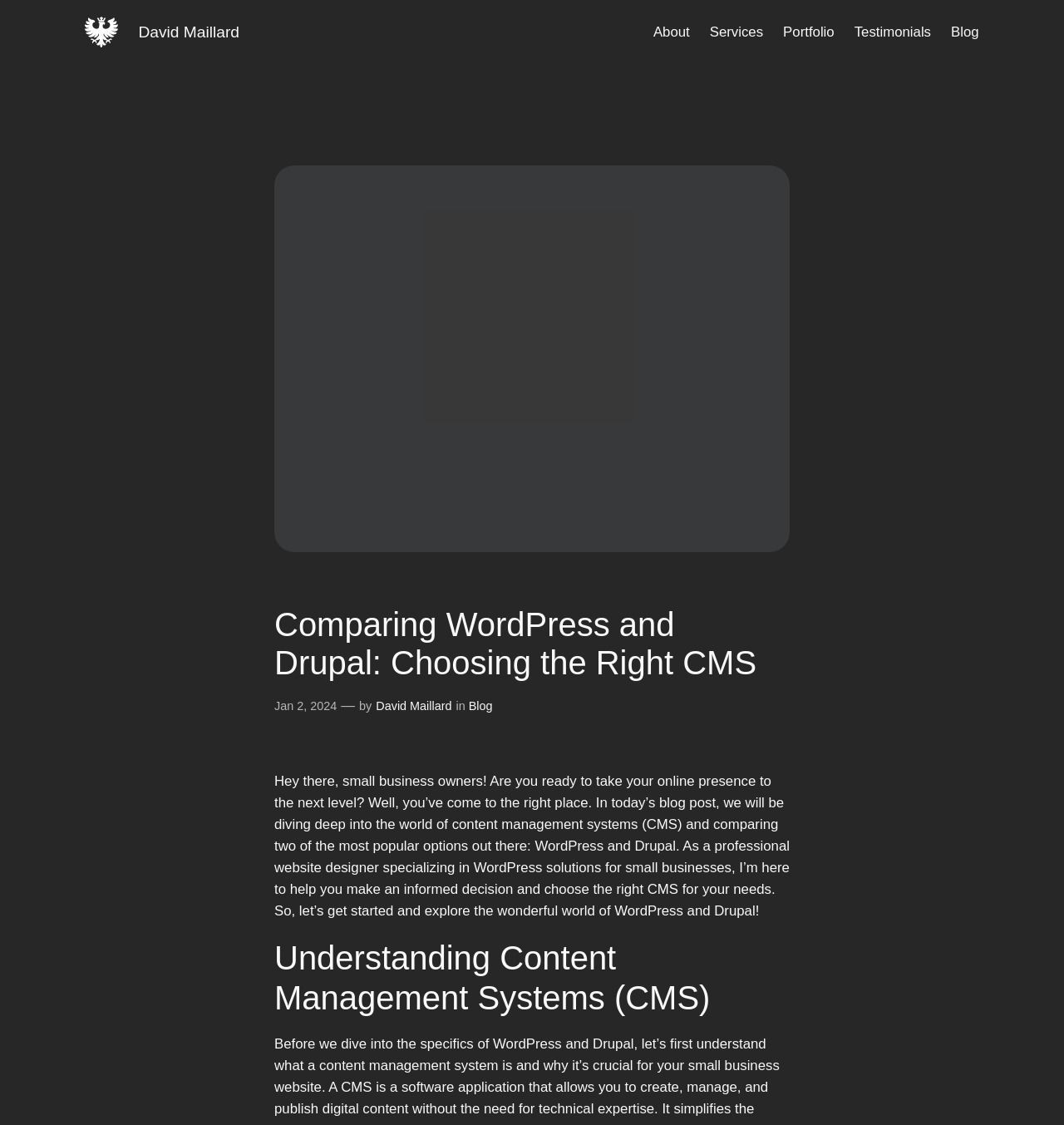Please extract the primary headline from the webpage.

Comparing WordPress and Drupal: Choosing the Right CMS